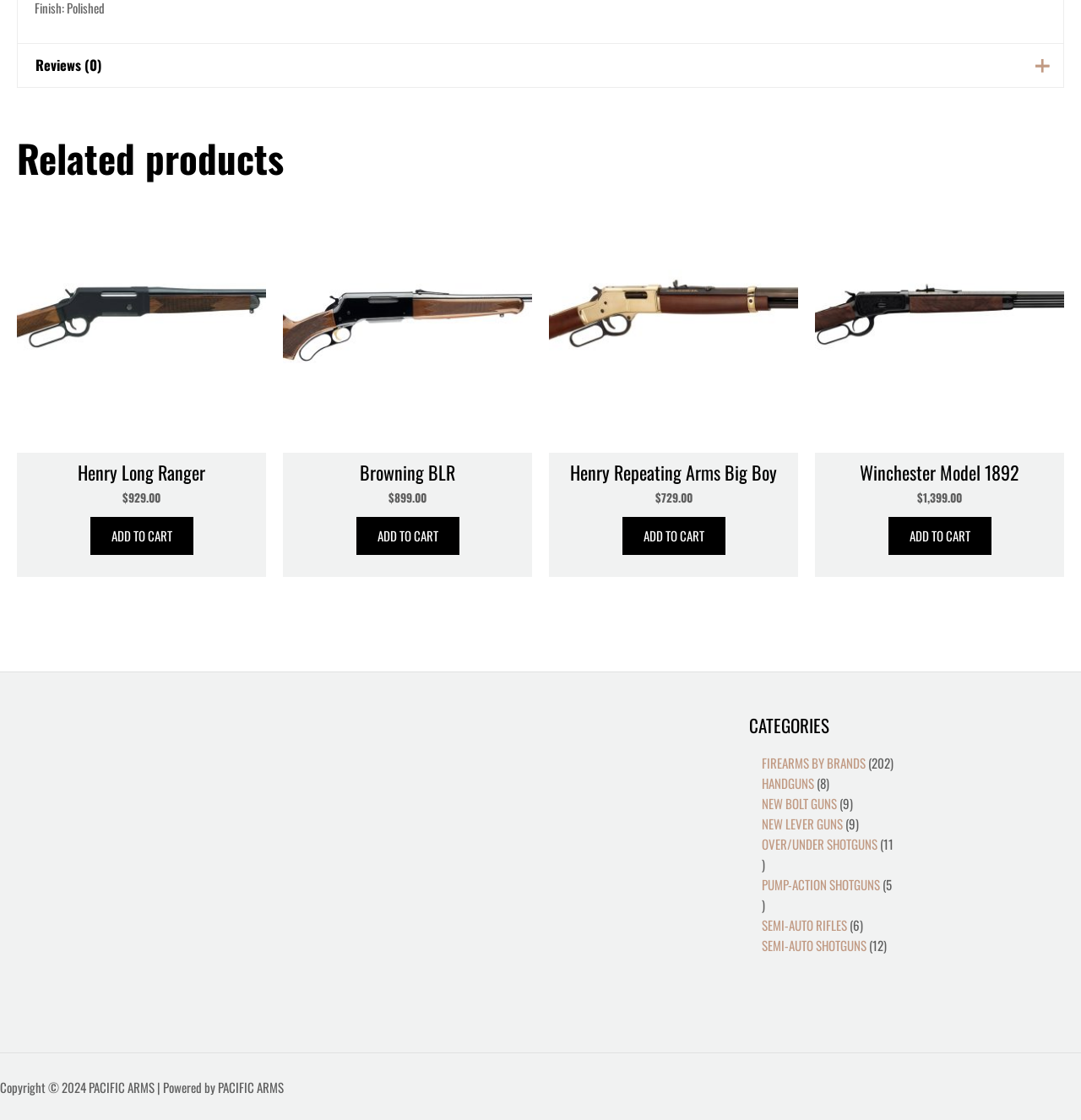Determine the bounding box coordinates of the clickable element to complete this instruction: "Leave a review". Provide the coordinates in the format of four float numbers between 0 and 1, [left, top, right, bottom].

[0.052, 0.232, 0.948, 0.3]